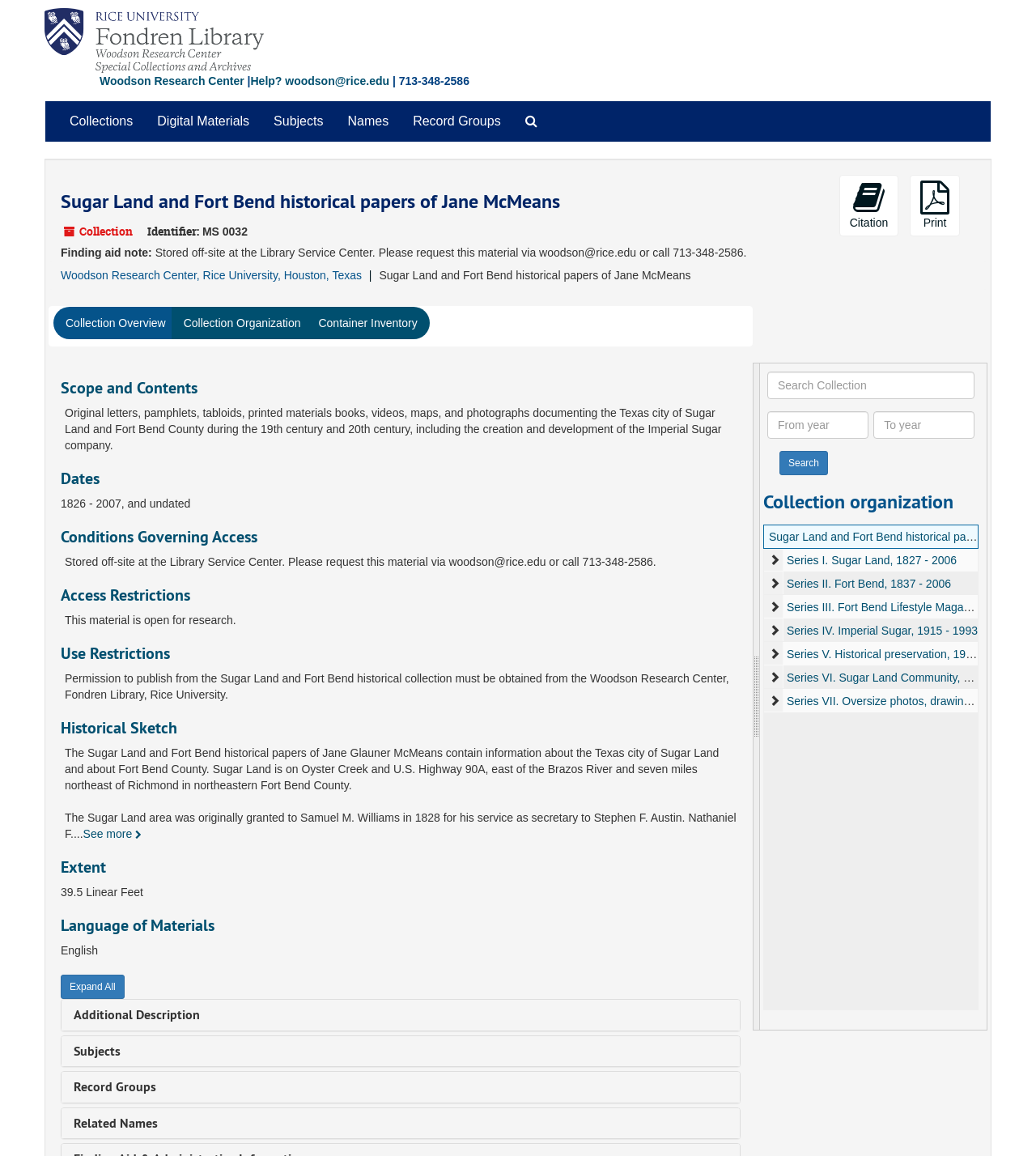What is the language of the materials in the collection?
Using the image as a reference, give an elaborate response to the question.

I found the answer by looking at the heading element with the text 'Language of Materials' and its adjacent static text element with the text 'English'.